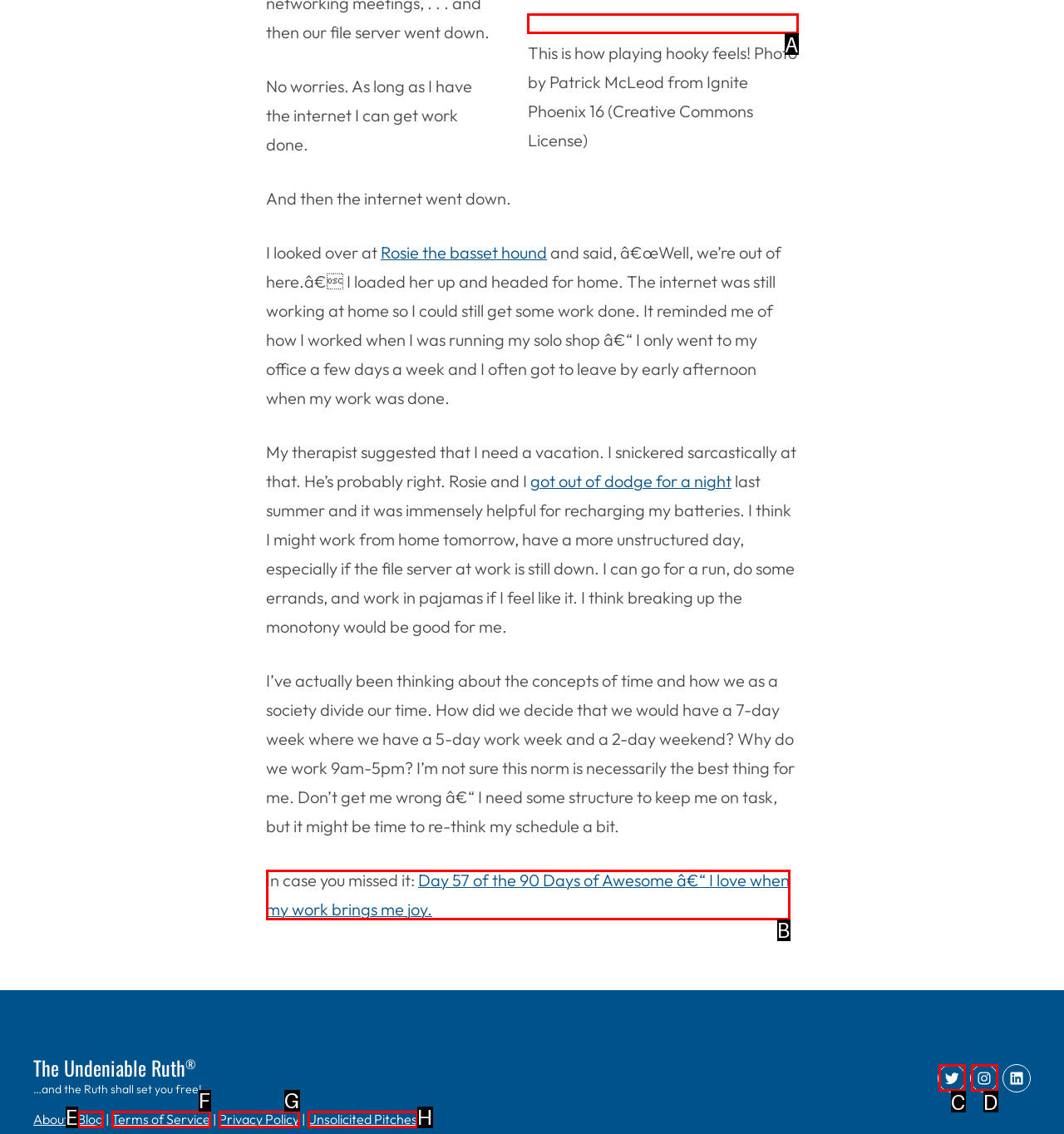What letter corresponds to the UI element to complete this task: Click on the link to view Ignite Phoenix 16 photos
Answer directly with the letter.

A